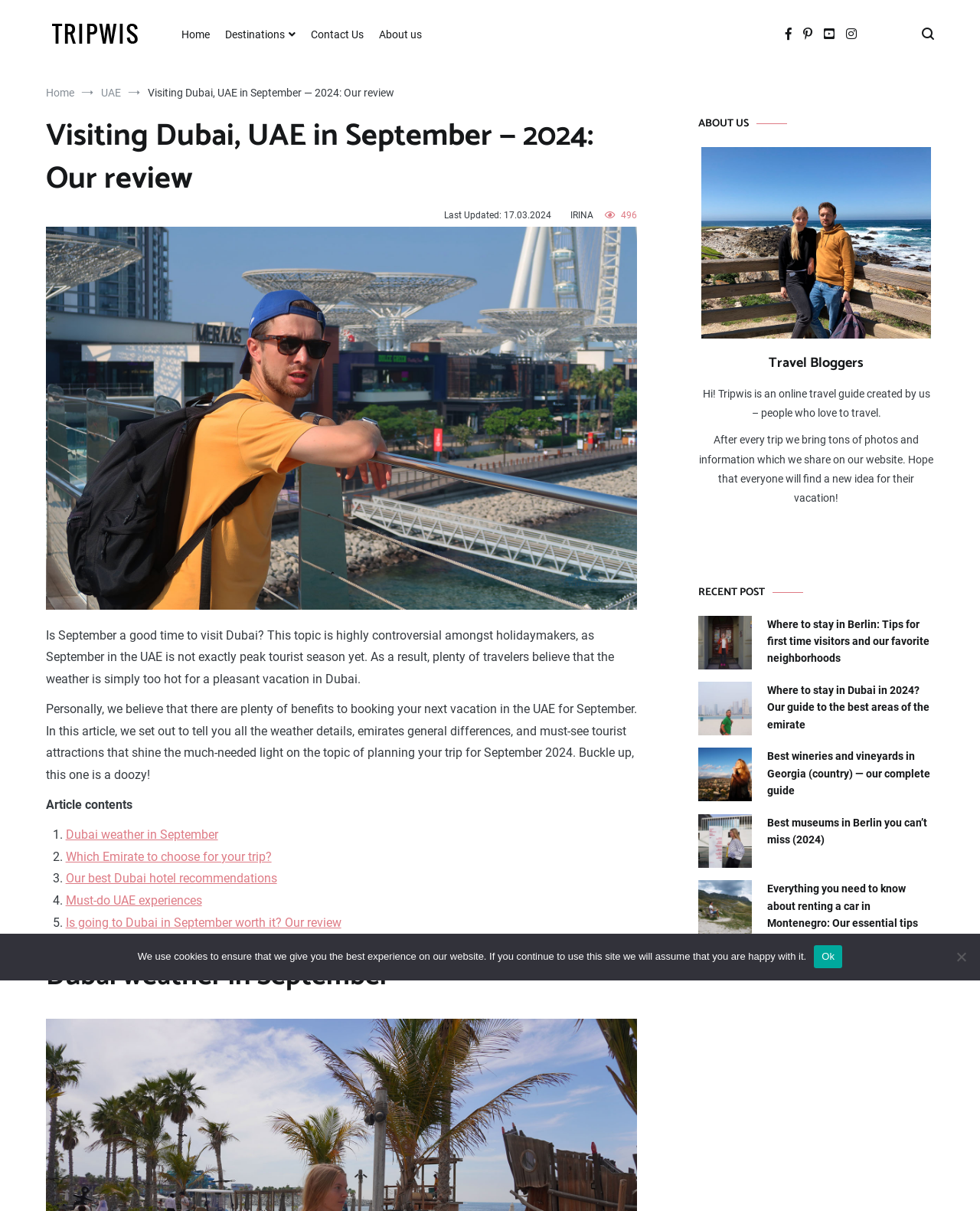Please provide the bounding box coordinates for the element that needs to be clicked to perform the instruction: "Explore the 'Destinations' section". The coordinates must consist of four float numbers between 0 and 1, formatted as [left, top, right, bottom].

[0.23, 0.014, 0.302, 0.044]